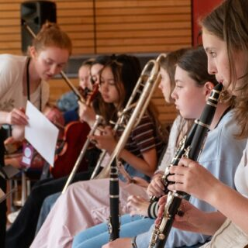Where is the Jazz Camp for Girls taking place?
Please look at the screenshot and answer using one word or phrase.

DCU St. Patrick’s Campus